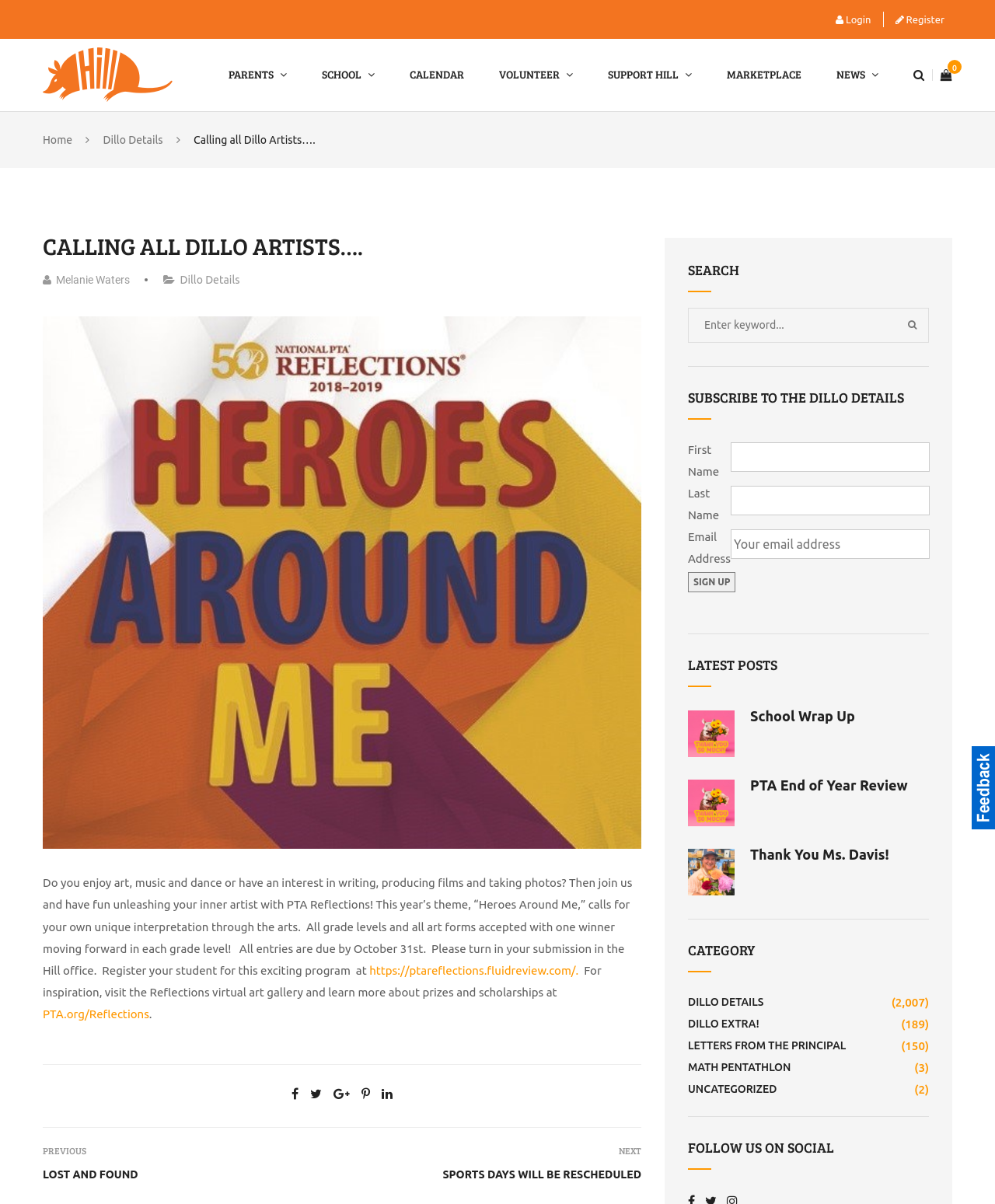Where can I find inspiration for Reflections entries?
Refer to the image and give a detailed response to the question.

I found the answer by reading the text in the article section, which states 'For inspiration, visit the Reflections virtual art gallery and learn more about prizes and scholarships at PTA.org/Reflections.'